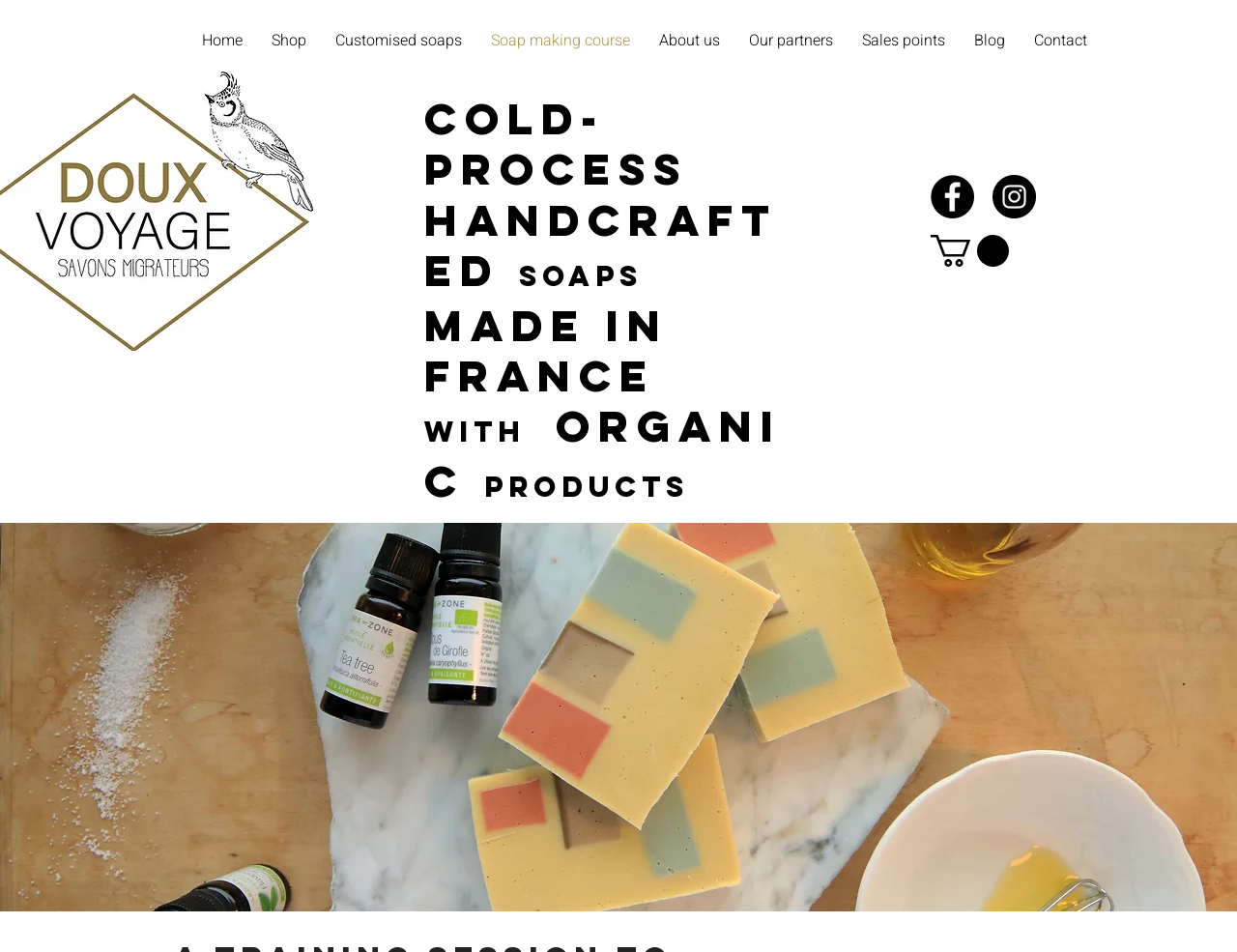Is the soap making course located in France?
Give a detailed response to the question by analyzing the screenshot.

The heading 'made in France' suggests that the soap making course is located in France, and the meta description also mentions 'en Isère, près de Grenoble, à Chamrousse', which are locations in France.